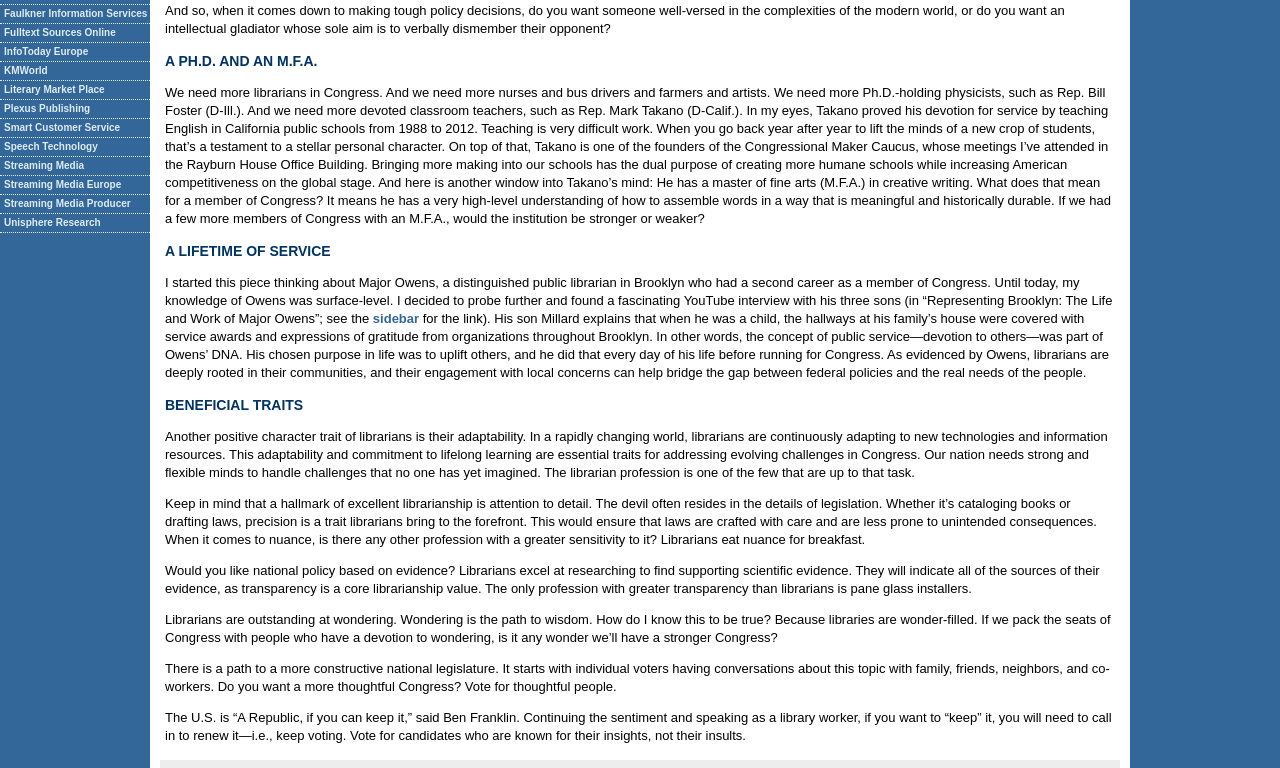Determine the bounding box of the UI component based on this description: "KMWorld". The bounding box coordinates should be four float values between 0 and 1, i.e., [left, top, right, bottom].

[0.0, 0.081, 0.117, 0.105]